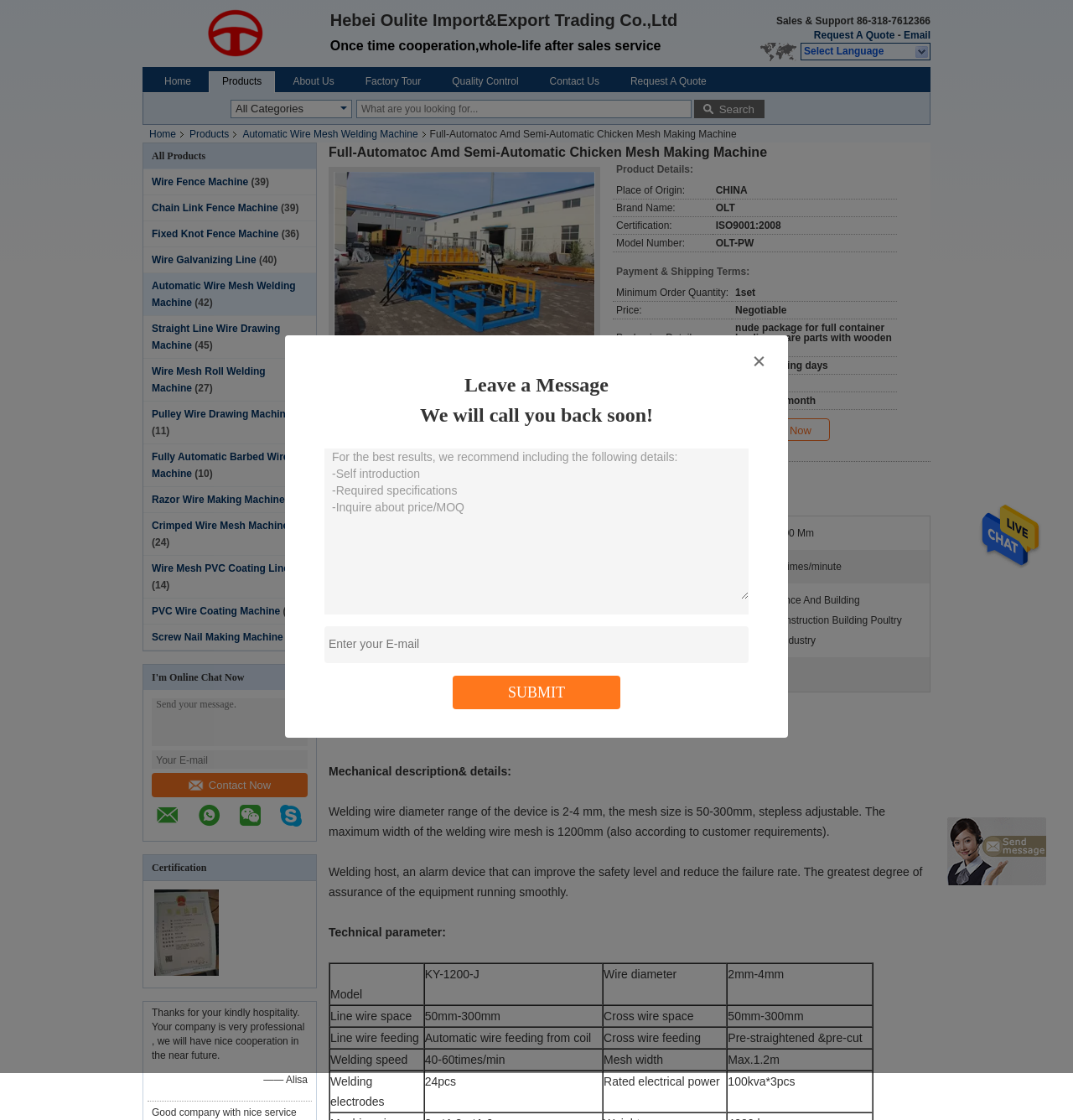What is the phone number for sales and support?
Refer to the image and provide a concise answer in one word or phrase.

86-318-7612366